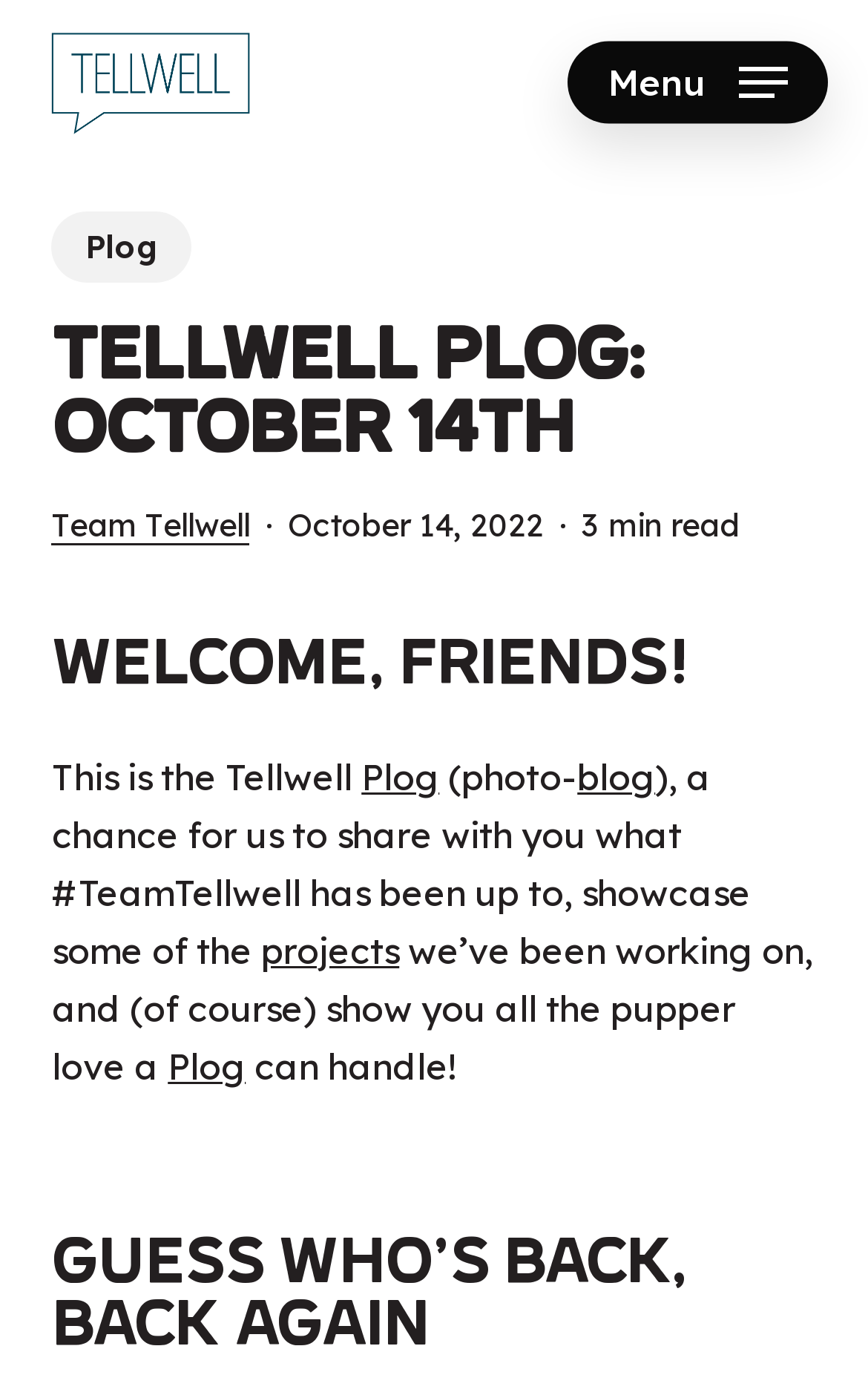Using the details in the image, give a detailed response to the question below:
What is the name of the company?

The name of the company can be found in the top-left corner of the webpage, where it says 'Tellwell Story Co. + Studio' in an image and a link.